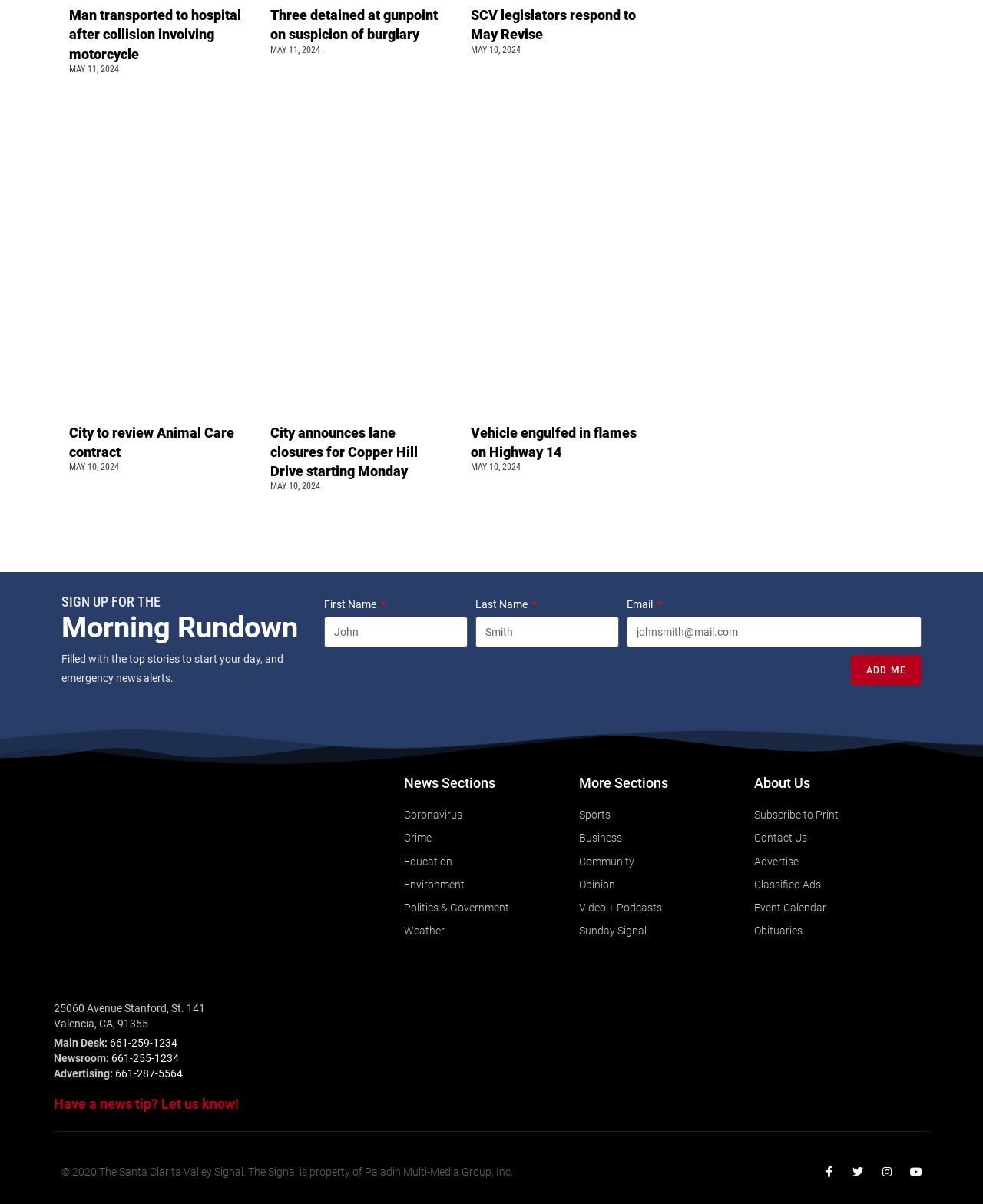What is the address of the main desk? Based on the screenshot, please respond with a single word or phrase.

25060 Avenue Stanford, St. 141